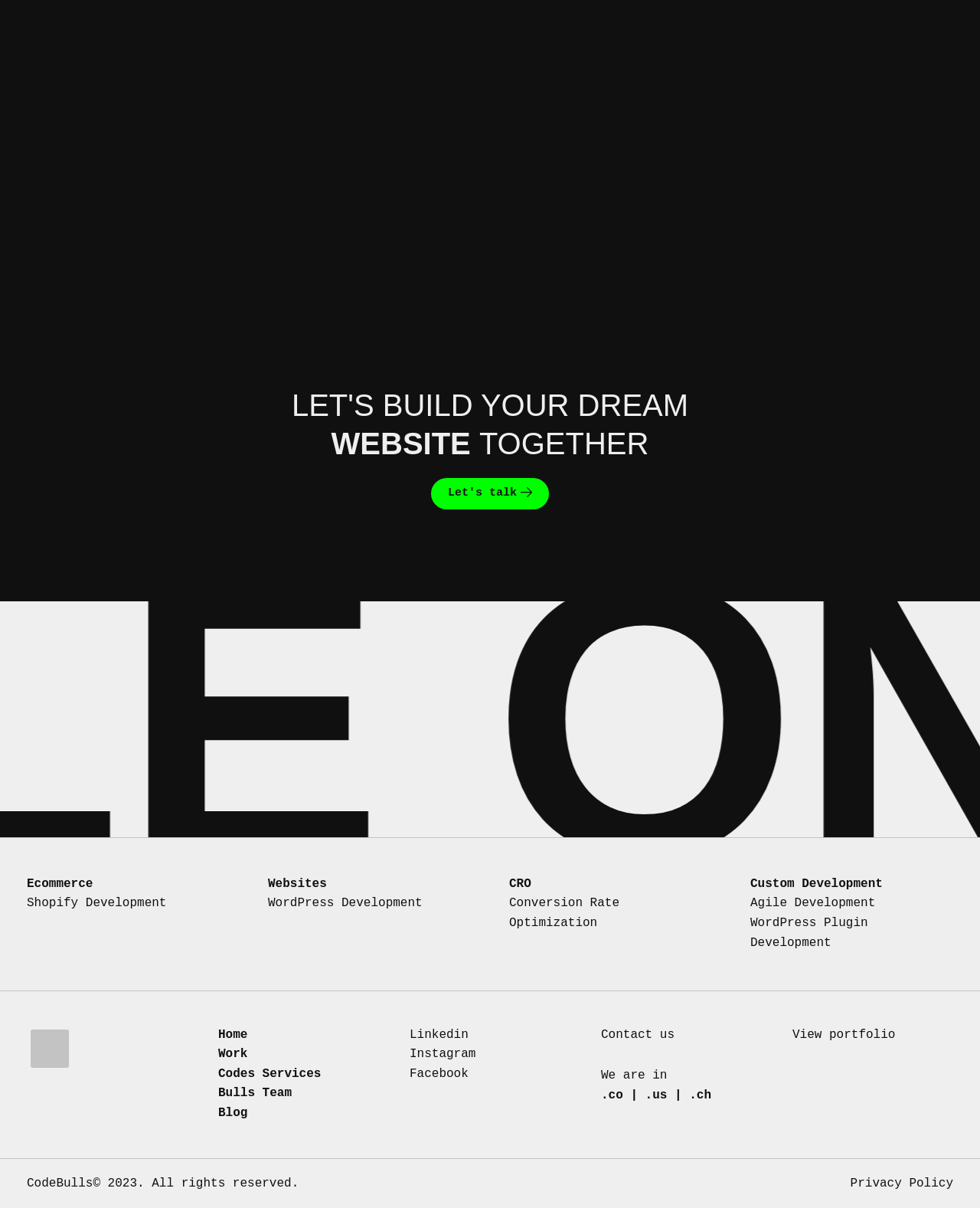What is the main heading of the webpage?
Refer to the image and provide a one-word or short phrase answer.

LET'S BUILD YOUR DREAM WEBSITE TOGETHER